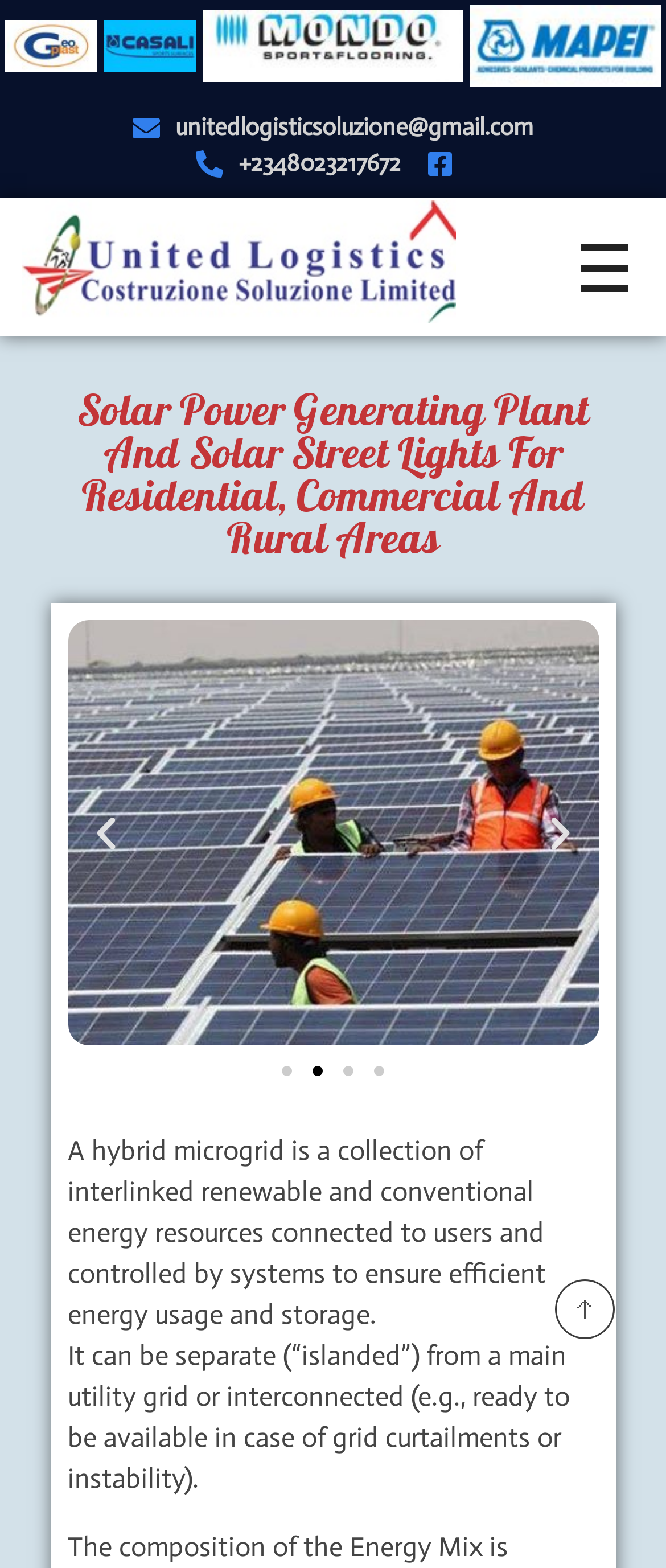Locate the bounding box coordinates of the element that should be clicked to execute the following instruction: "Click the United Logistics Ltd logo".

[0.03, 0.127, 0.685, 0.206]